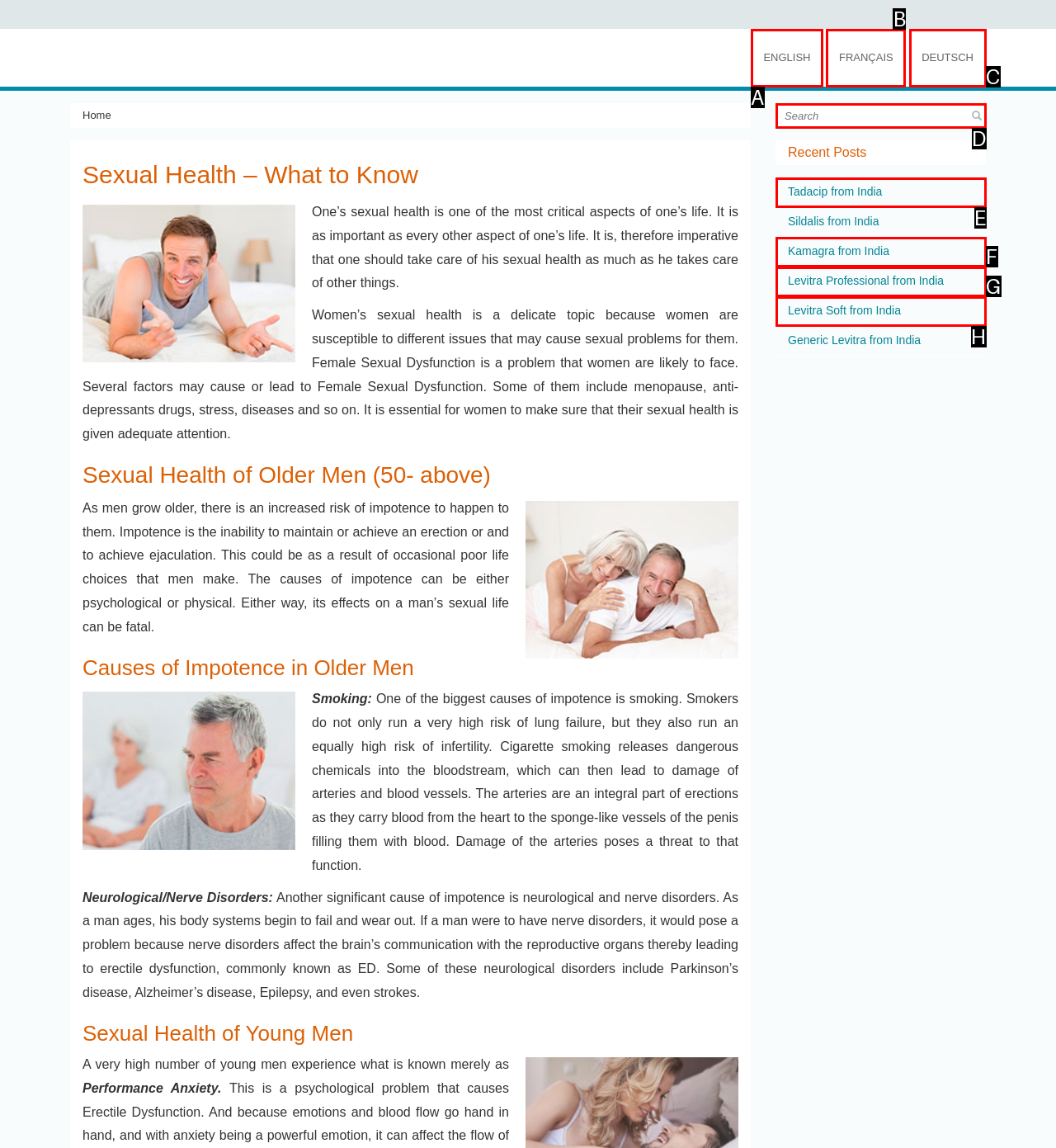Which HTML element matches the description: Link to publication in Scopus?
Reply with the letter of the correct choice.

None